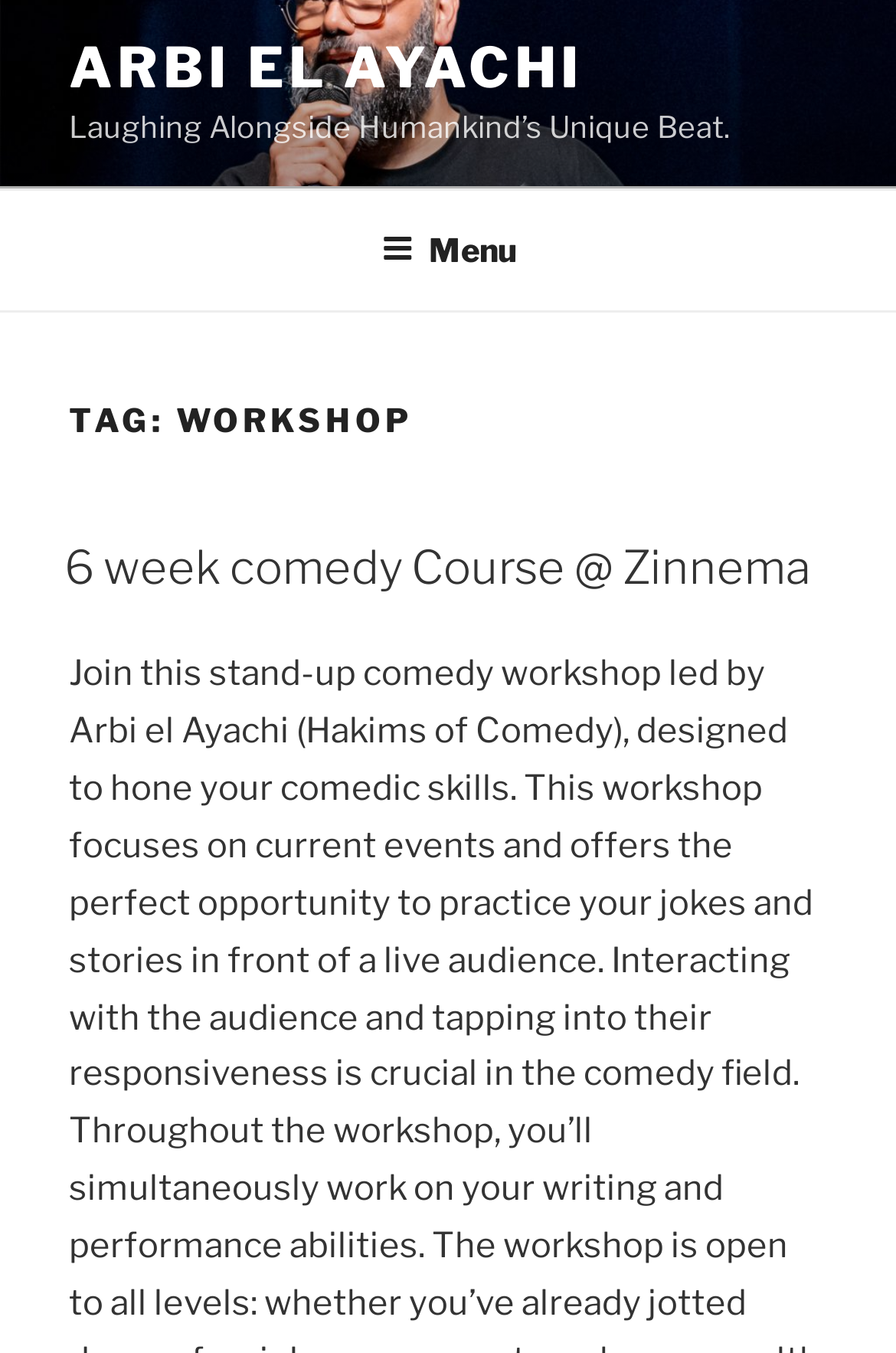Consider the image and give a detailed and elaborate answer to the question: 
How many menu items are available in the top menu?

The navigation element 'Top Menu' contains a single button 'Menu', which suggests that there is only one menu item available in the top menu.